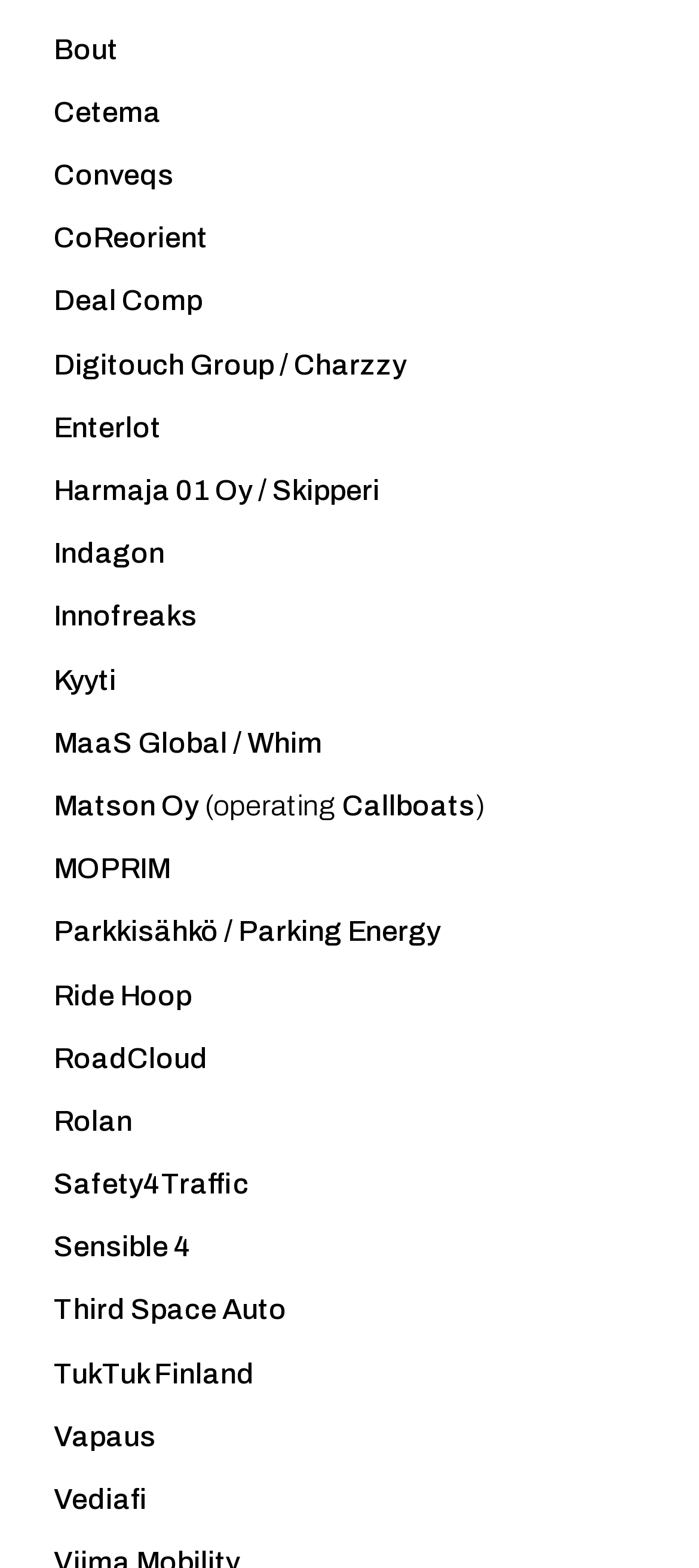Use one word or a short phrase to answer the question provided: 
Are there any images on this webpage?

No